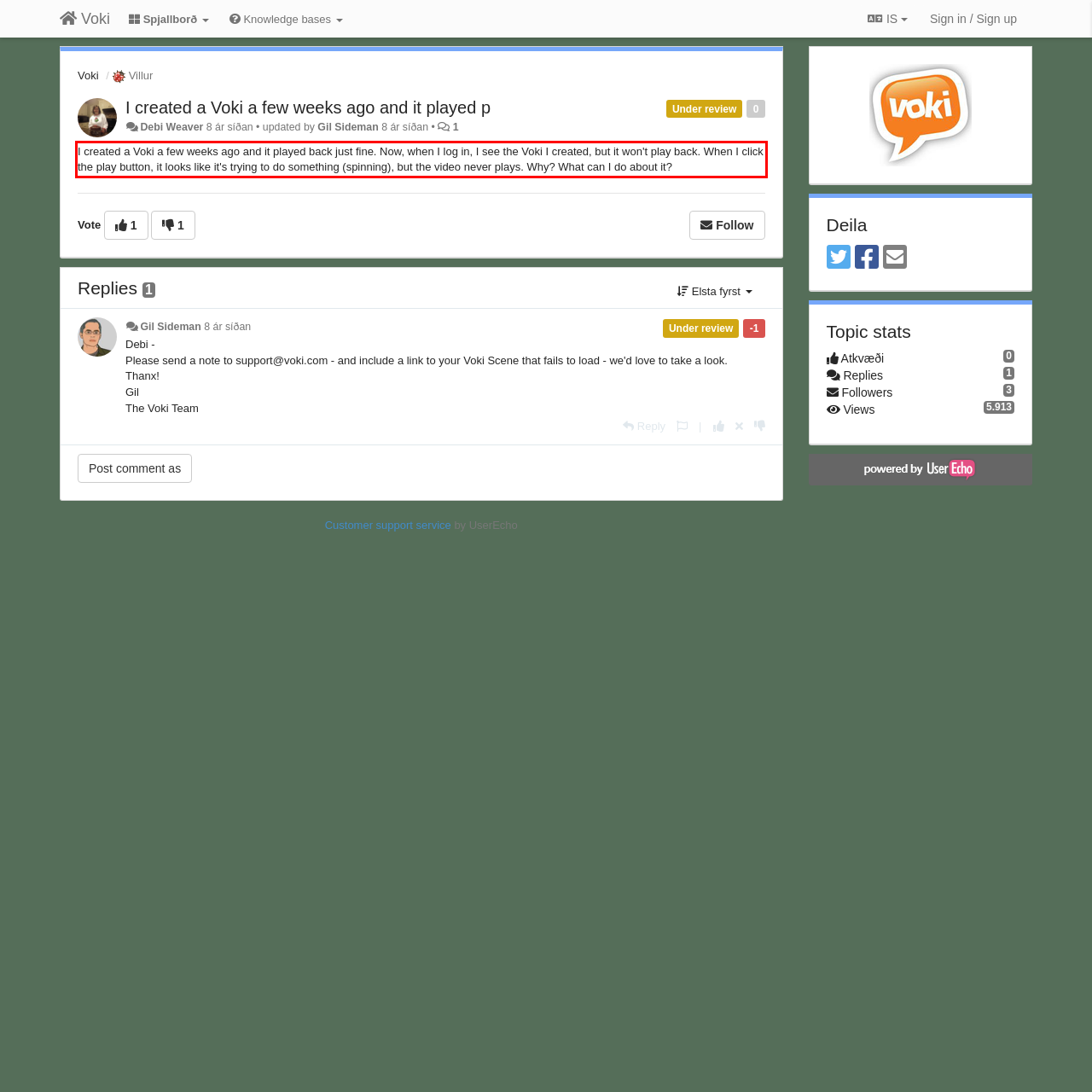You have a screenshot of a webpage, and there is a red bounding box around a UI element. Utilize OCR to extract the text within this red bounding box.

I created a Voki a few weeks ago and it played back just fine. Now, when I log in, I see the Voki I created, but it won't play back. When I click the play button, it looks like it's trying to do something (spinning), but the video never plays. Why? What can I do about it?